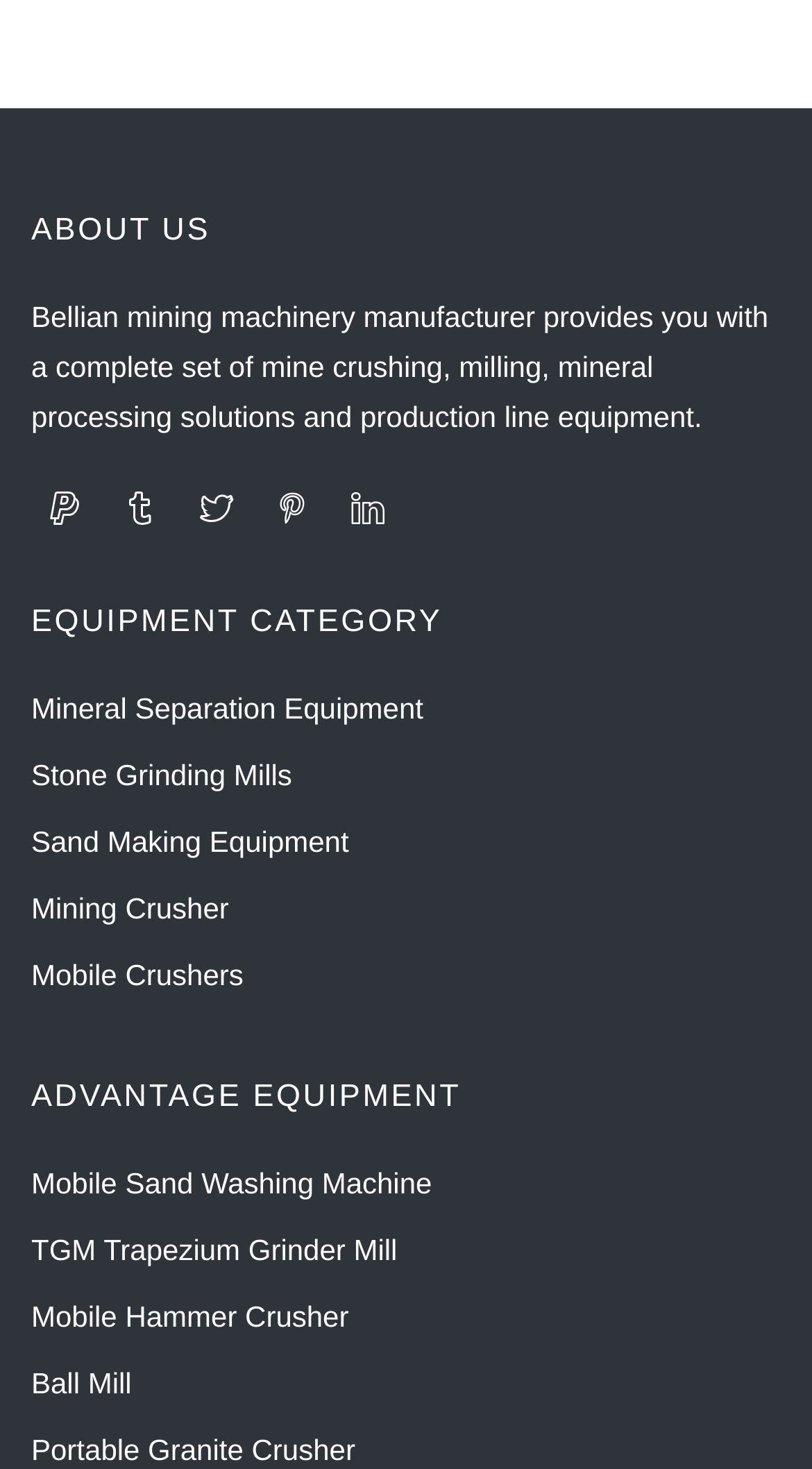Provide a single word or phrase to answer the given question: 
What is the last equipment listed?

Ball Mill